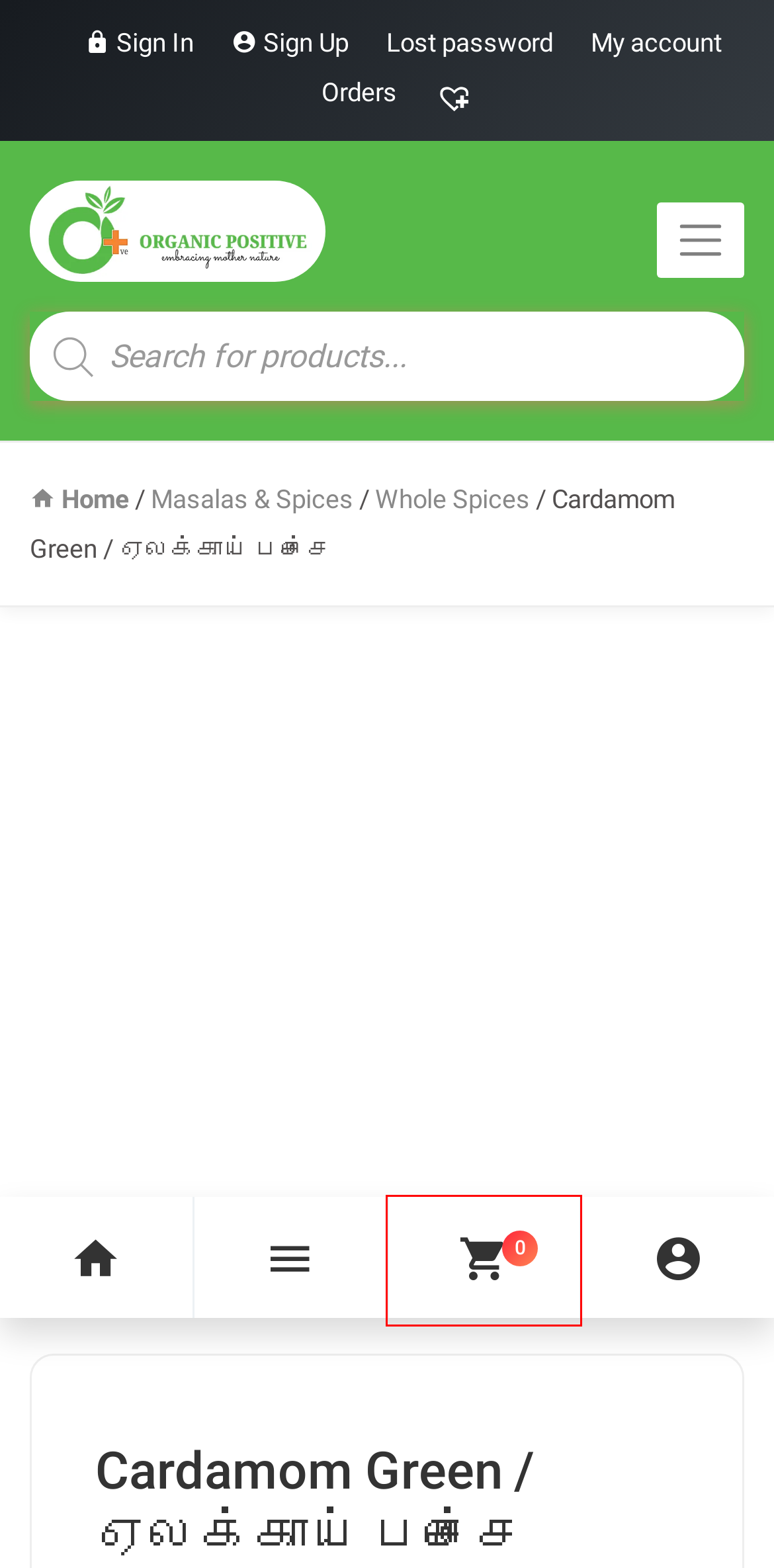You have a screenshot of a webpage with an element surrounded by a red bounding box. Choose the webpage description that best describes the new page after clicking the element inside the red bounding box. Here are the candidates:
A. Buy Pure Organic and Healthy Foods Online - Organic Positive
B. Red Chilli Whole / வரமிளகாய் - Organic Positive
C. Cart - Organic Positive
D. Masalas & Spices from heart-land India - Organic Positive
E. Whole Spices Archives - Organic Positive
F. My account - Organic Positive
G. Refund and Returns Policy - Organic Positive
H. Cancellation Policy - Organic Positive

C